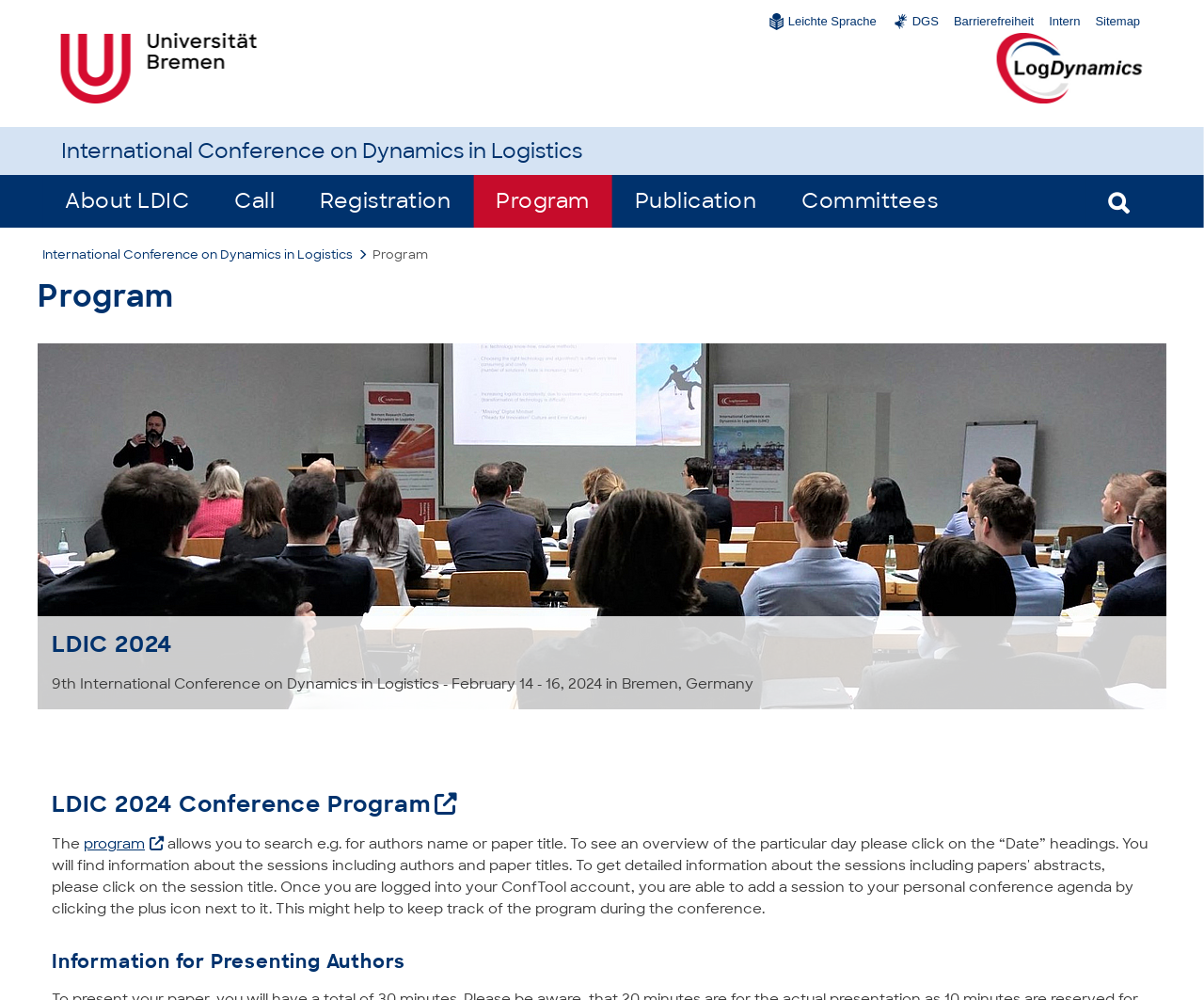Identify the bounding box coordinates of the clickable region required to complete the instruction: "Search for something". The coordinates should be given as four float numbers within the range of 0 and 1, i.e., [left, top, right, bottom].

[0.902, 0.175, 0.956, 0.228]